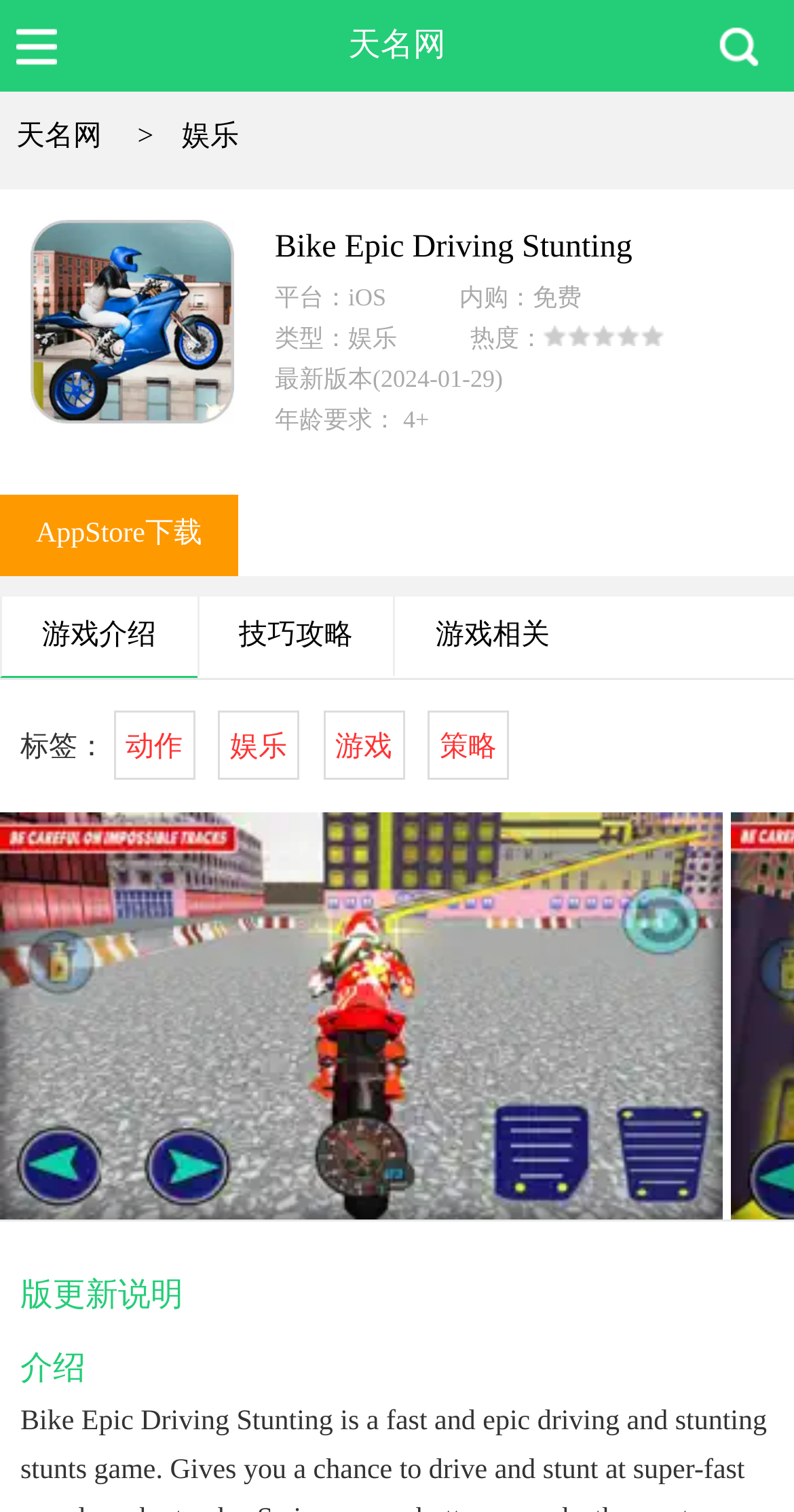Using the element description AppStore下载, predict the bounding box coordinates for the UI element. Provide the coordinates in (top-left x, top-left y, bottom-right x, bottom-right y) format with values ranging from 0 to 1.

[0.0, 0.327, 0.3, 0.381]